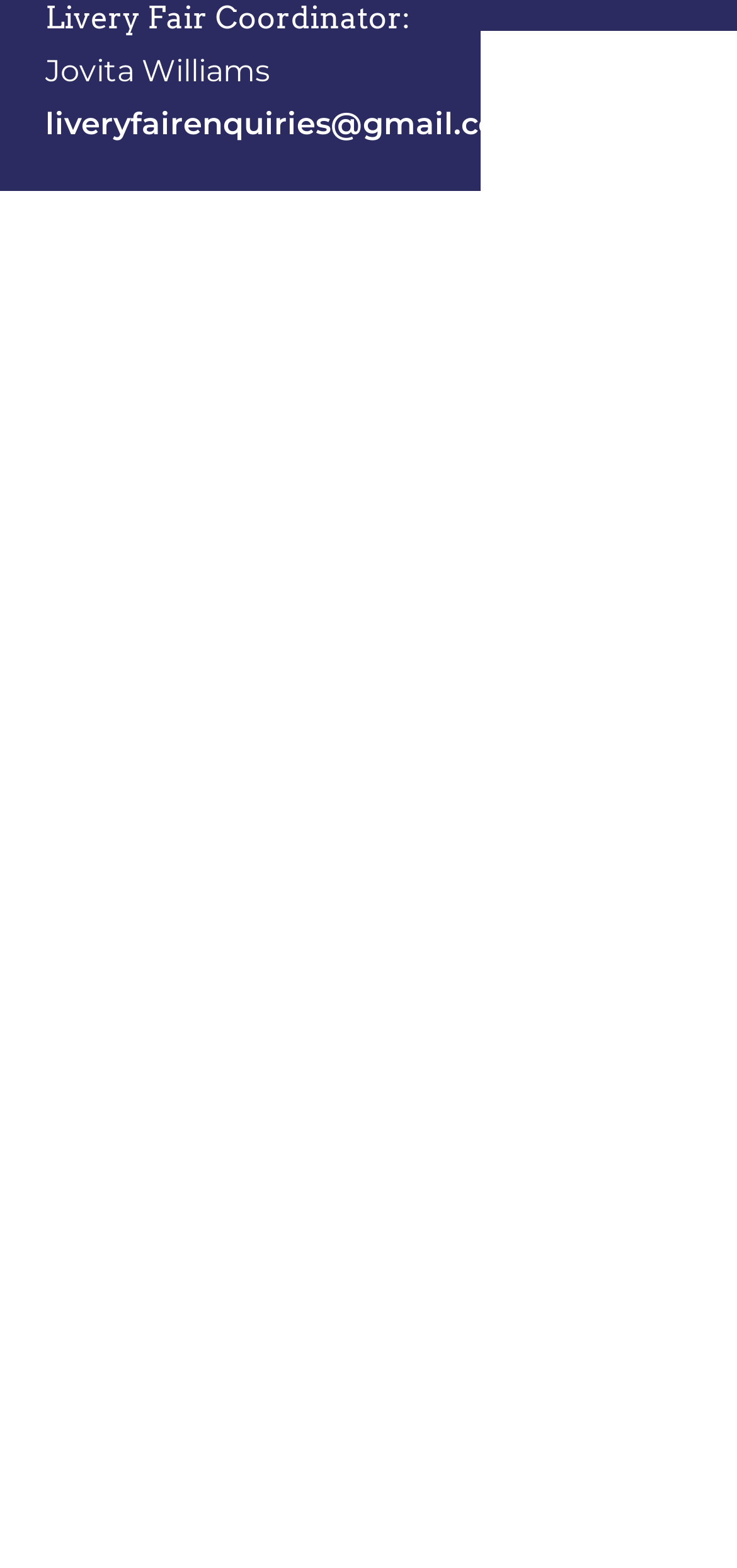Please predict the bounding box coordinates of the element's region where a click is necessary to complete the following instruction: "Visit the Sheep Drive London Facebook page". The coordinates should be represented by four float numbers between 0 and 1, i.e., [left, top, right, bottom].

[0.392, 0.518, 0.45, 0.541]